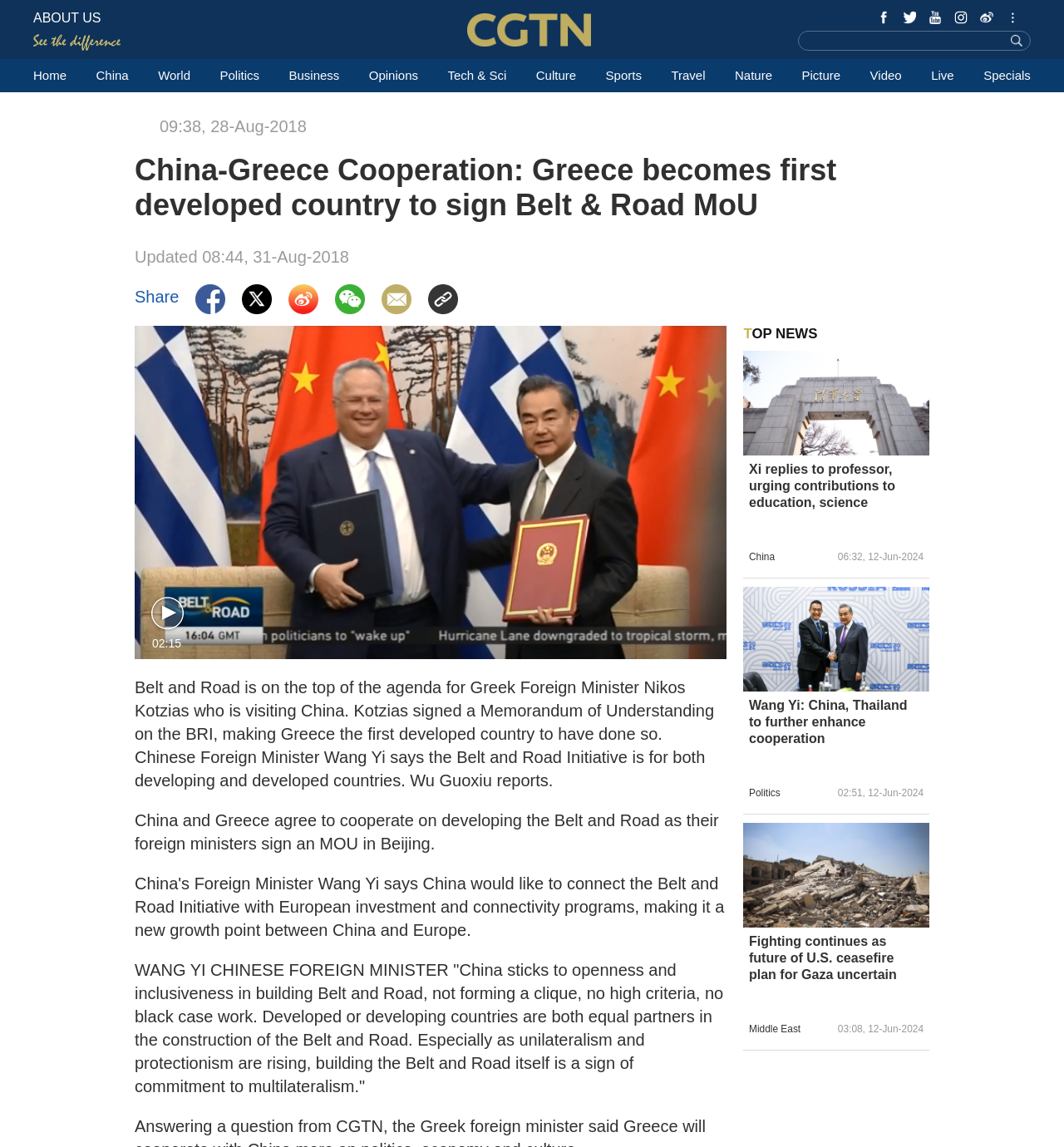Please provide a comprehensive answer to the question based on the screenshot: What is the topic of the article 'Xi replies to professor, urging contributions to education, science'?

I inferred the topic by reading the title of the article, which mentions education and science.